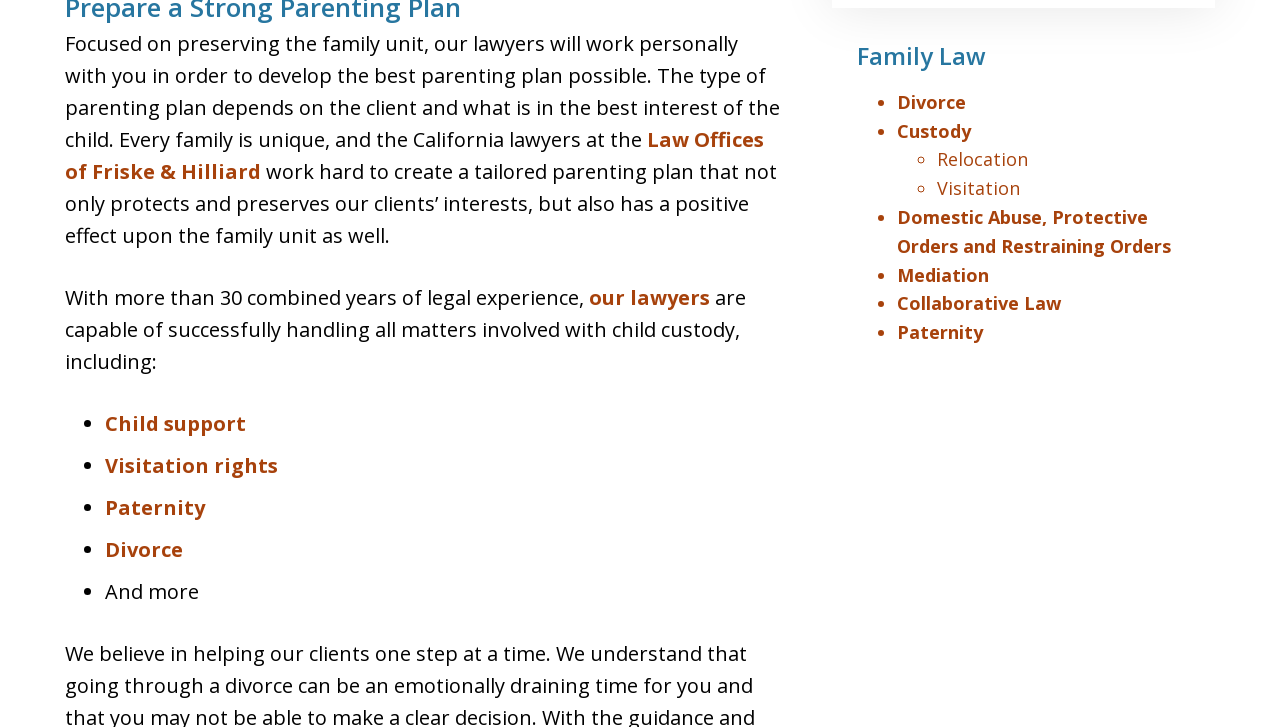Analyze the image and provide a detailed answer to the question: What is the goal of the lawyers at the Law Offices of Friske & Hilliard?

The goal of the lawyers at the Law Offices of Friske & Hilliard is to develop the best parenting plan possible, which is stated in the static text 'Focused on preserving the family unit, our lawyers will work personally with you in order to develop the best parenting plan possible.' This goal is also supported by the text 'work hard to create a tailored parenting plan that not only protects and preserves our clients’ interests, but also has a positive effect upon the family unit as well.'